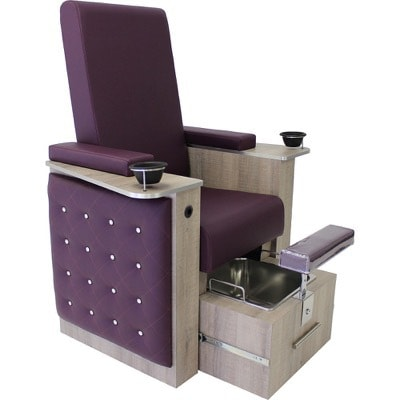Is the footrest foldable?
Please describe in detail the information shown in the image to answer the question.

According to the caption, the chair includes a built-in footrest that folds out, which implies that the footrest is indeed foldable.